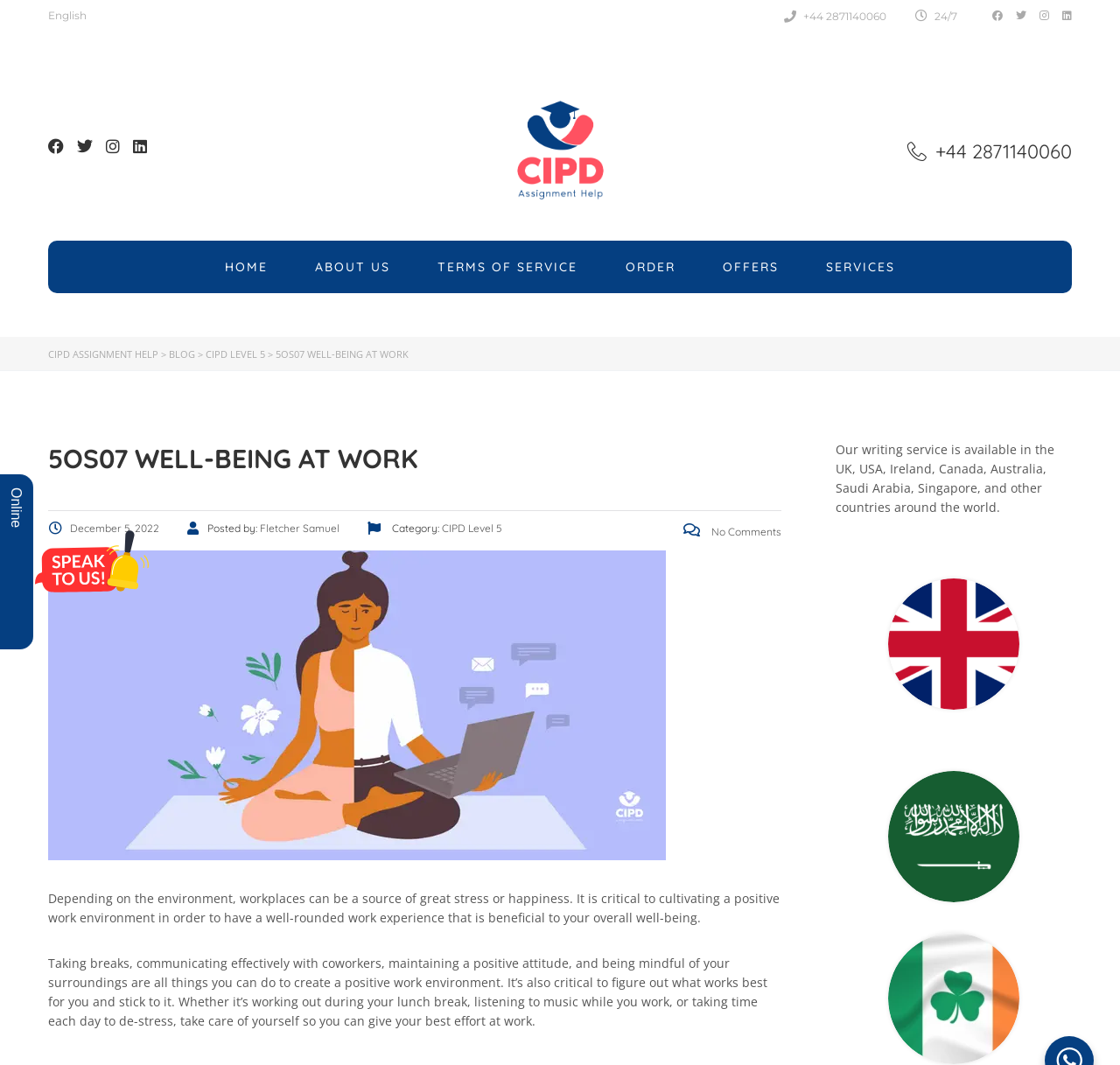Determine the bounding box coordinates of the clickable region to carry out the instruction: "Click the 'HOME' link".

[0.201, 0.237, 0.239, 0.265]